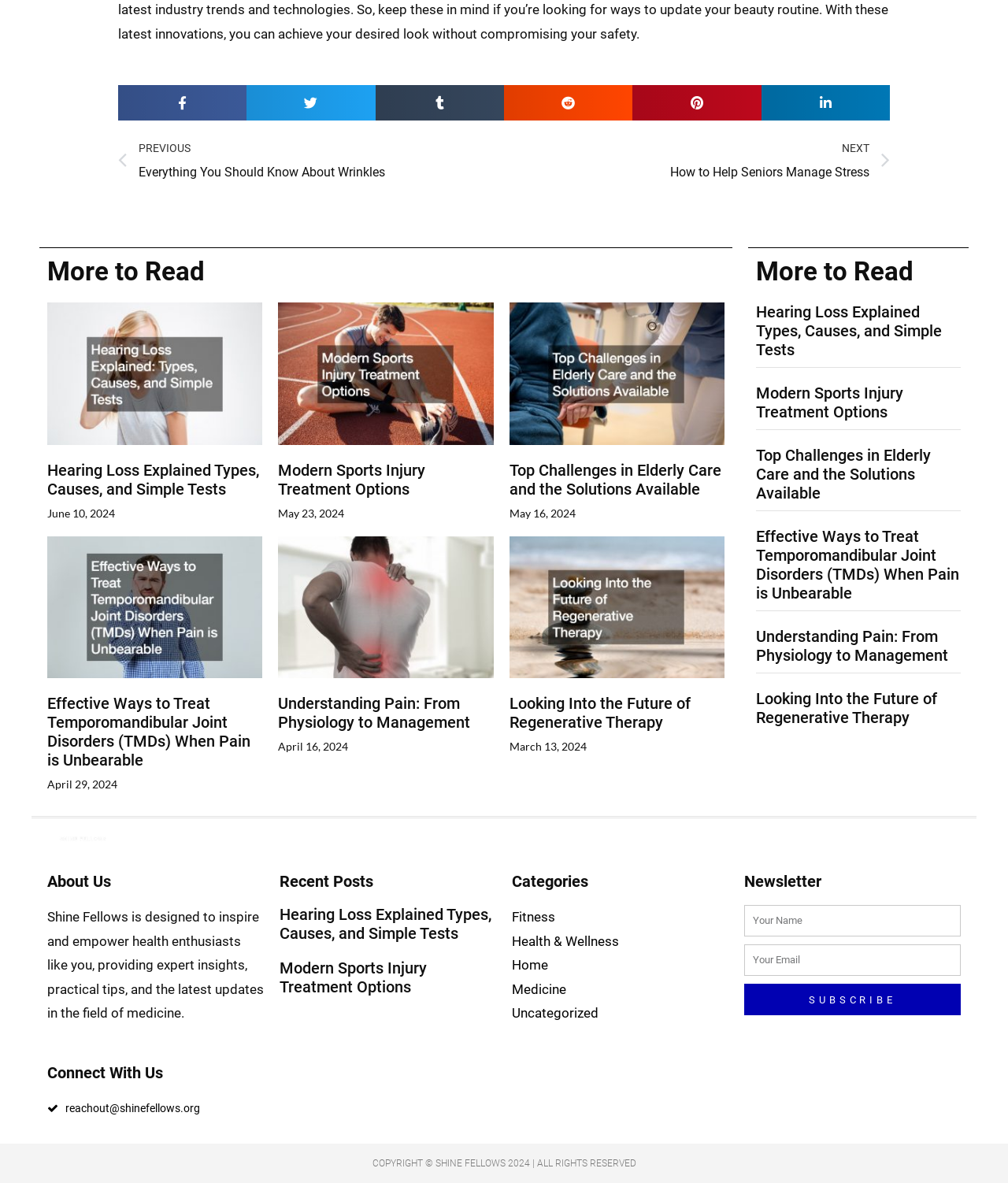What is the topic of the first article?
Based on the image, respond with a single word or phrase.

Hearing Loss Explained